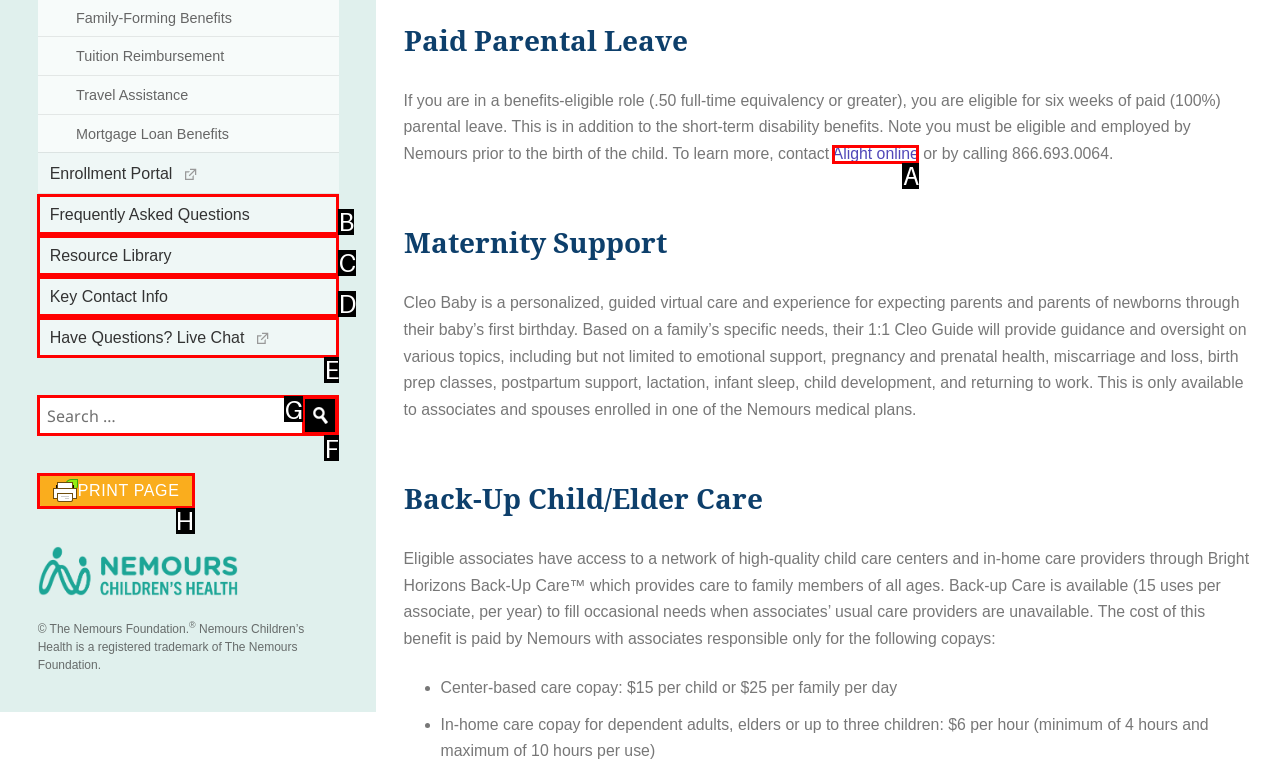Point out the HTML element that matches the following description: Have Questions? Live Chat
Answer with the letter from the provided choices.

E